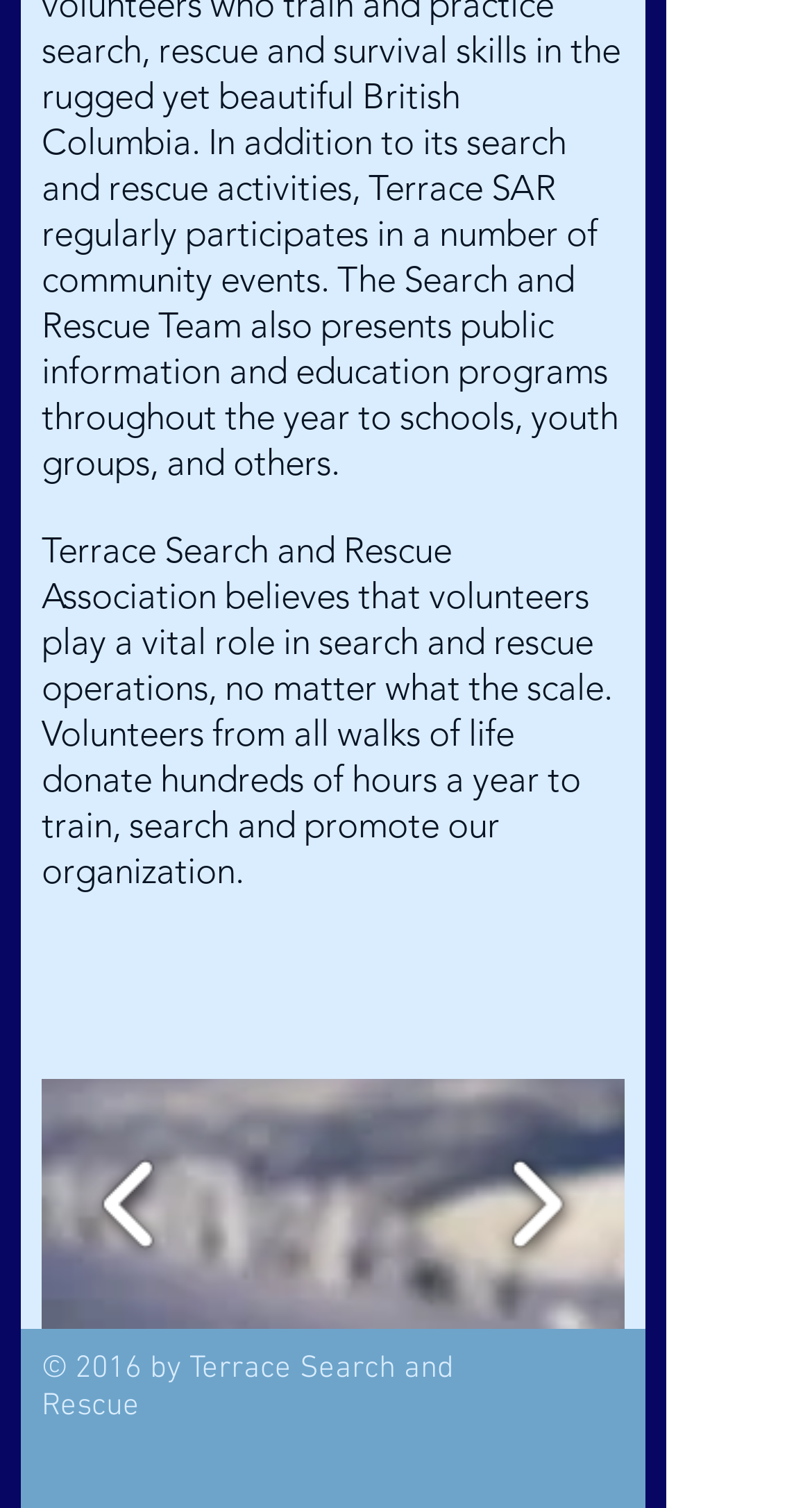By analyzing the image, answer the following question with a detailed response: What is the purpose of the slideshow gallery?

The region element with ID 172 is labeled as 'Slide show gallery', and it contains several button elements, including a 'play' button, suggesting that the purpose of this region is to showcase a series of images.